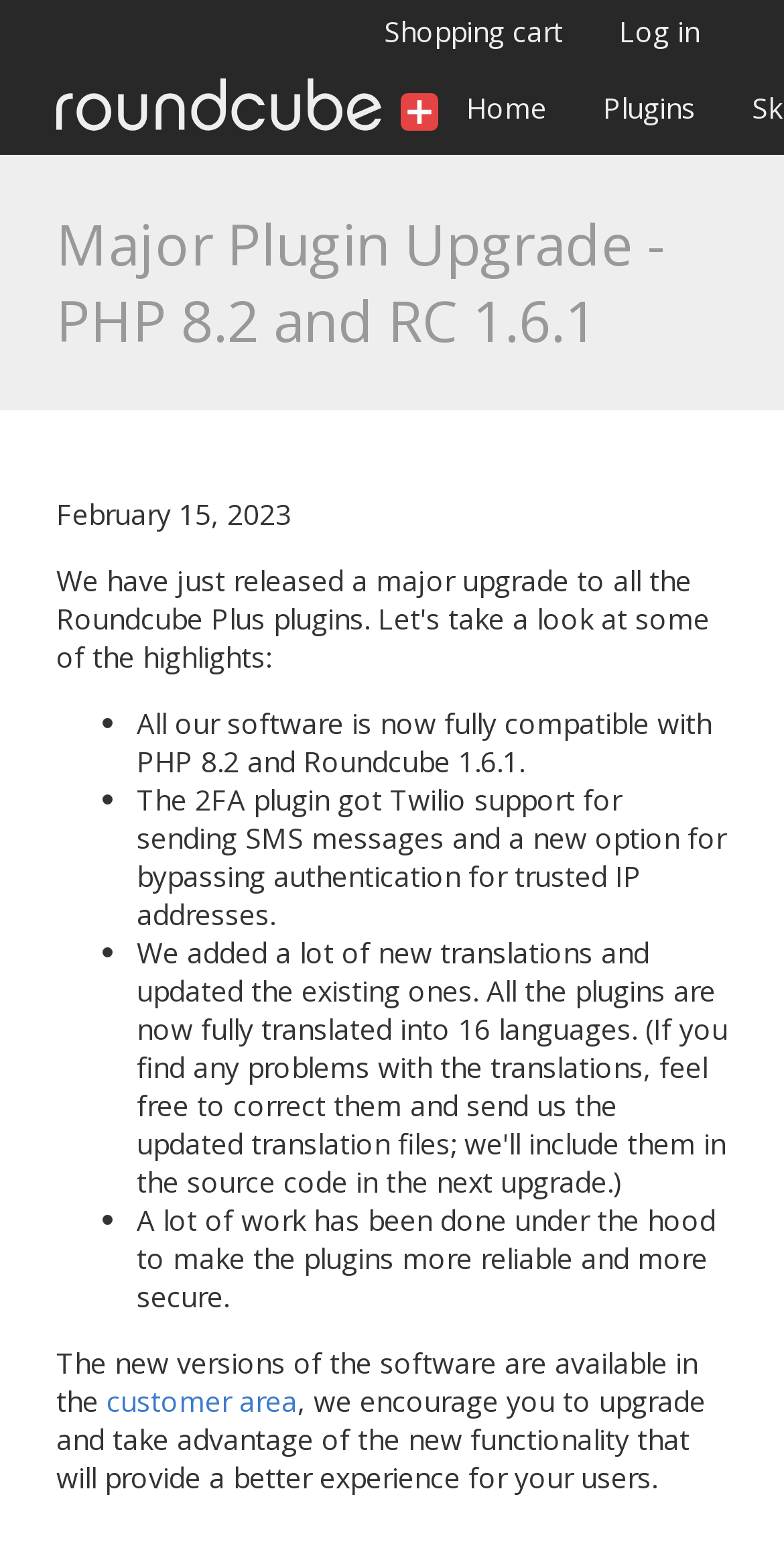What is the title or heading displayed on the webpage?

Major Plugin Upgrade - PHP 8.2 and RC 1.6.1